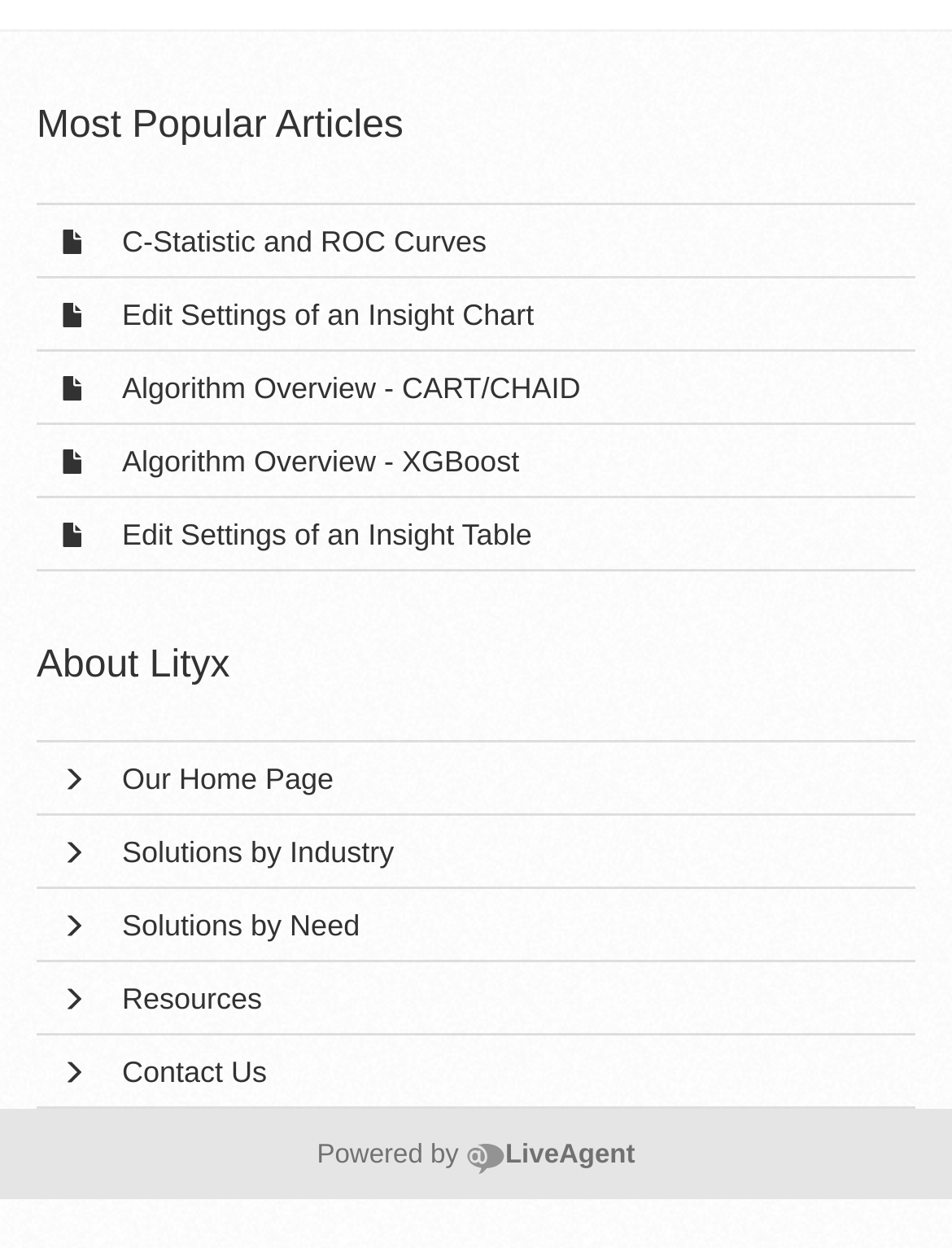How many links are under 'Most Popular Articles'? From the image, respond with a single word or brief phrase.

5